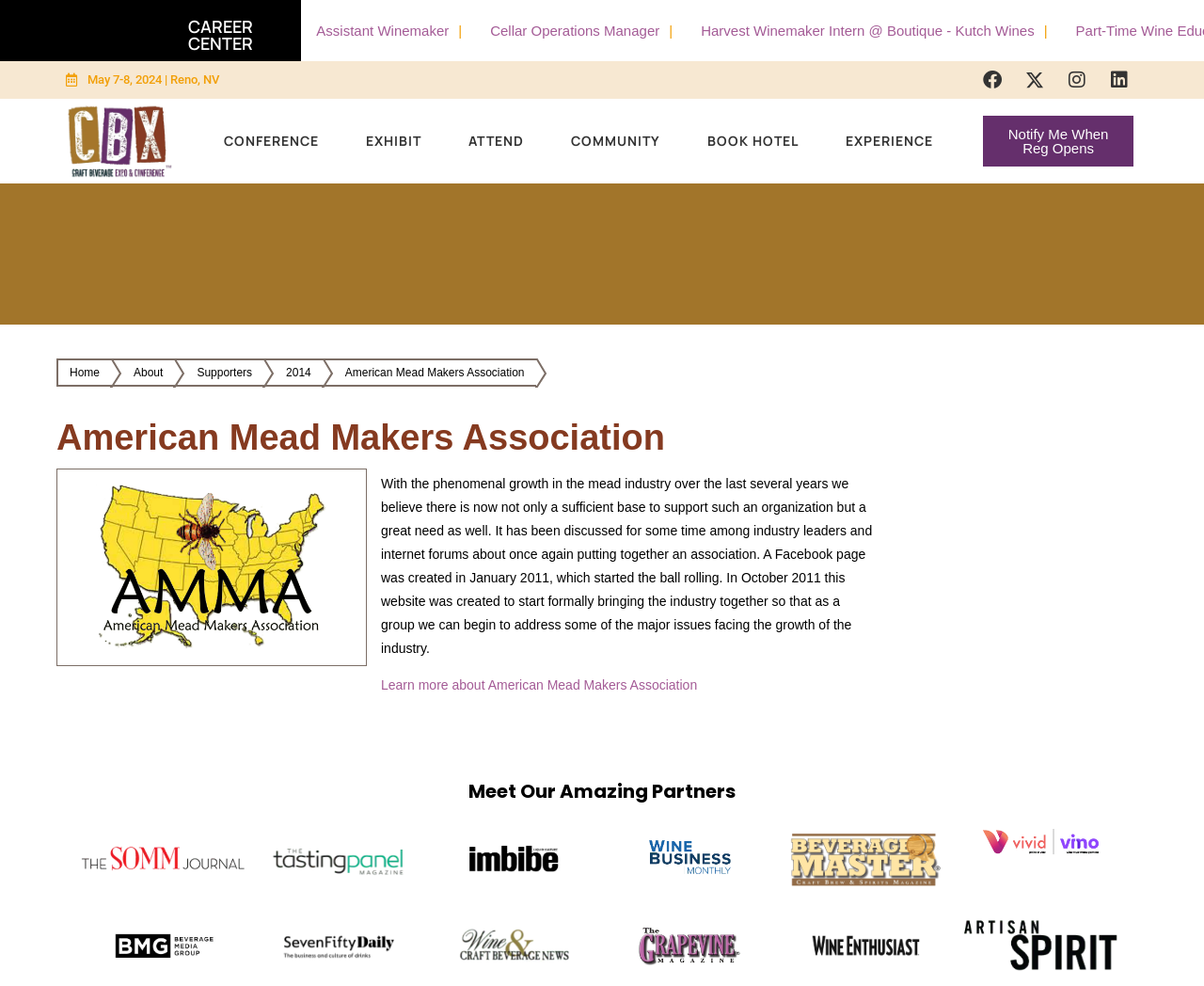Please identify the coordinates of the bounding box for the clickable region that will accomplish this instruction: "View Assistant Winemaker job details".

[0.161, 0.022, 0.271, 0.039]